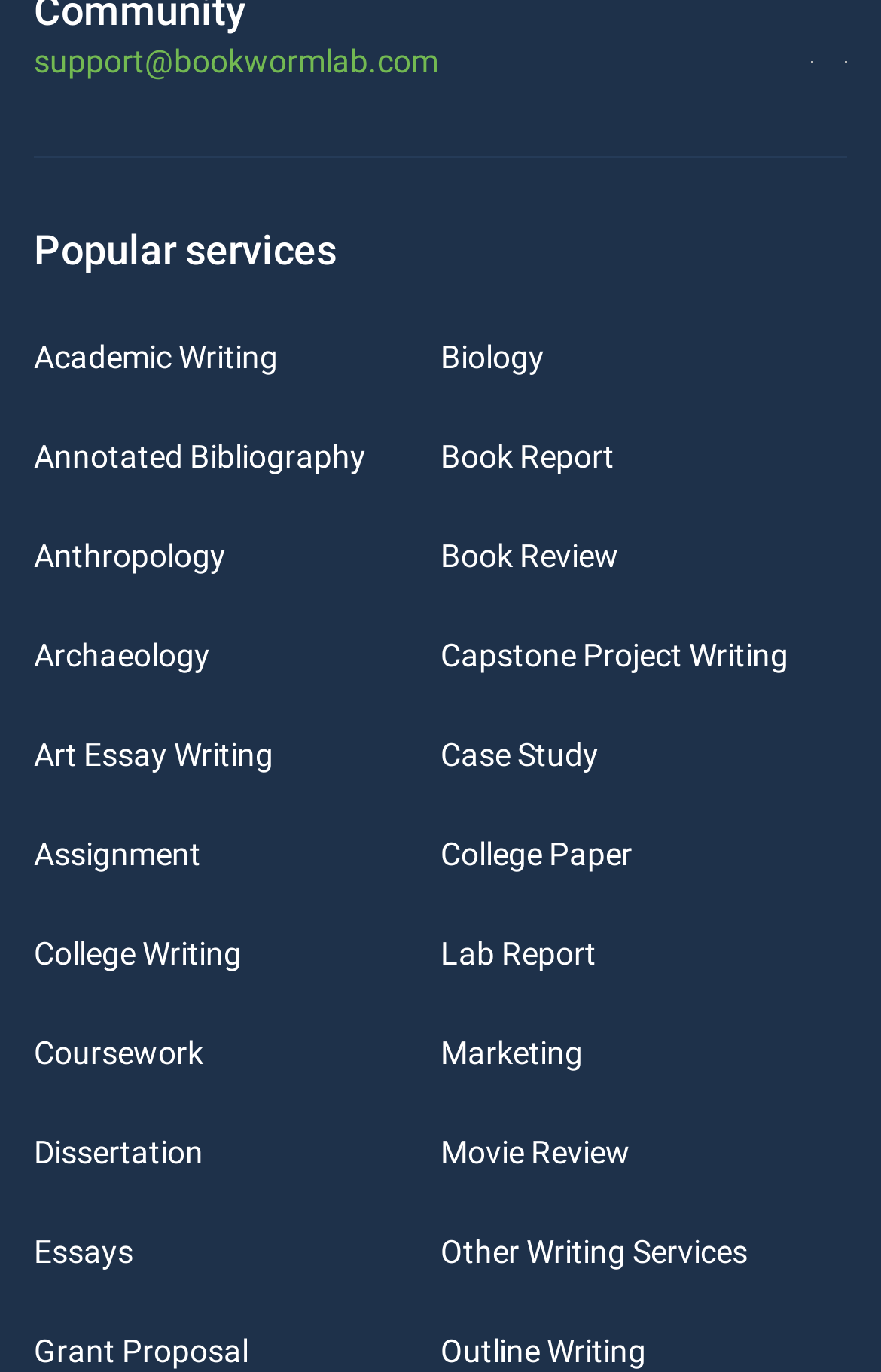Pinpoint the bounding box coordinates of the element you need to click to execute the following instruction: "View Assessment for Modernization of on-premises AX or CRM image". The bounding box should be represented by four float numbers between 0 and 1, in the format [left, top, right, bottom].

None